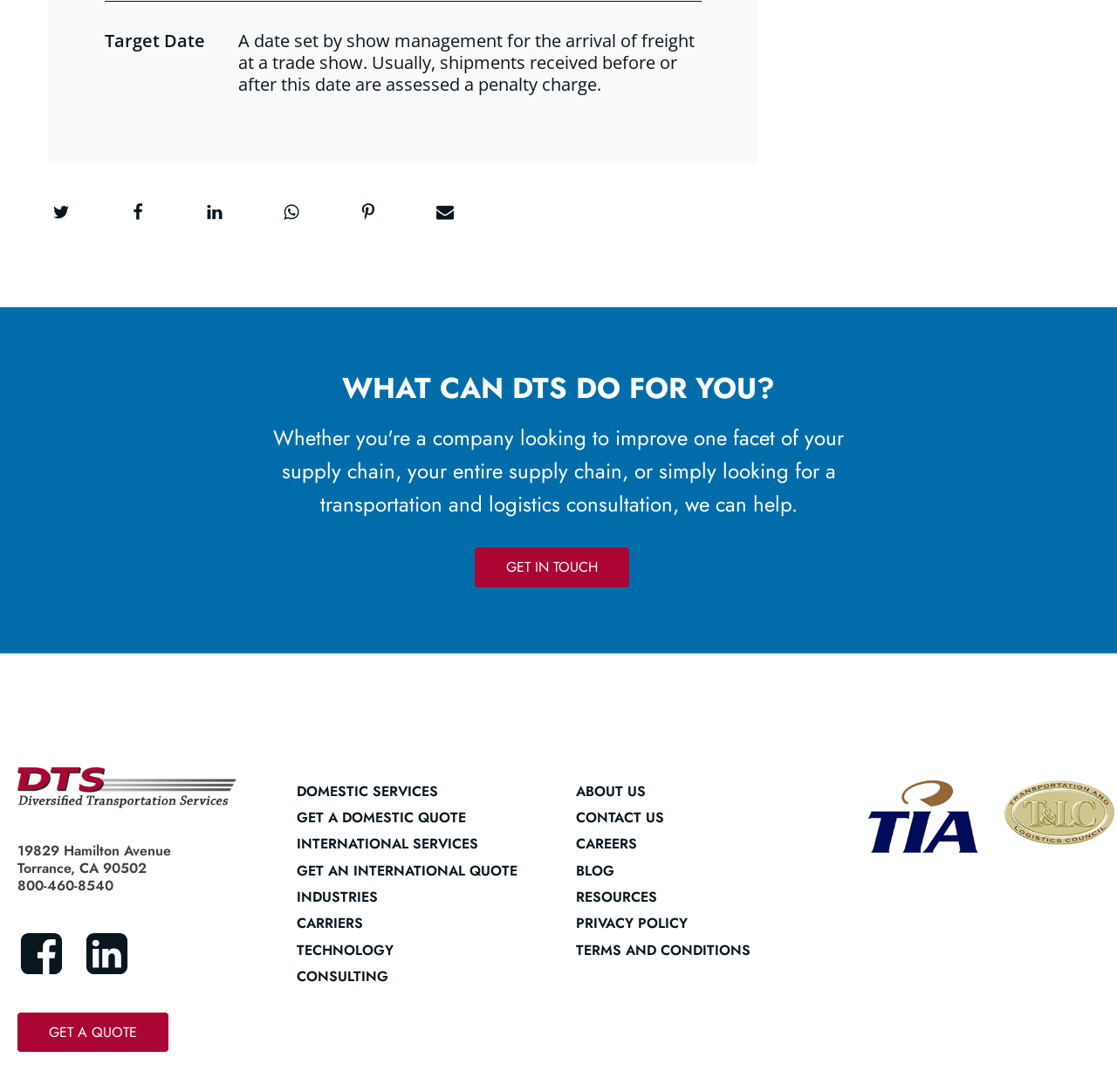Locate the bounding box coordinates of the area you need to click to fulfill this instruction: 'View domestic services'. The coordinates must be in the form of four float numbers ranging from 0 to 1: [left, top, right, bottom].

[0.266, 0.714, 0.392, 0.735]